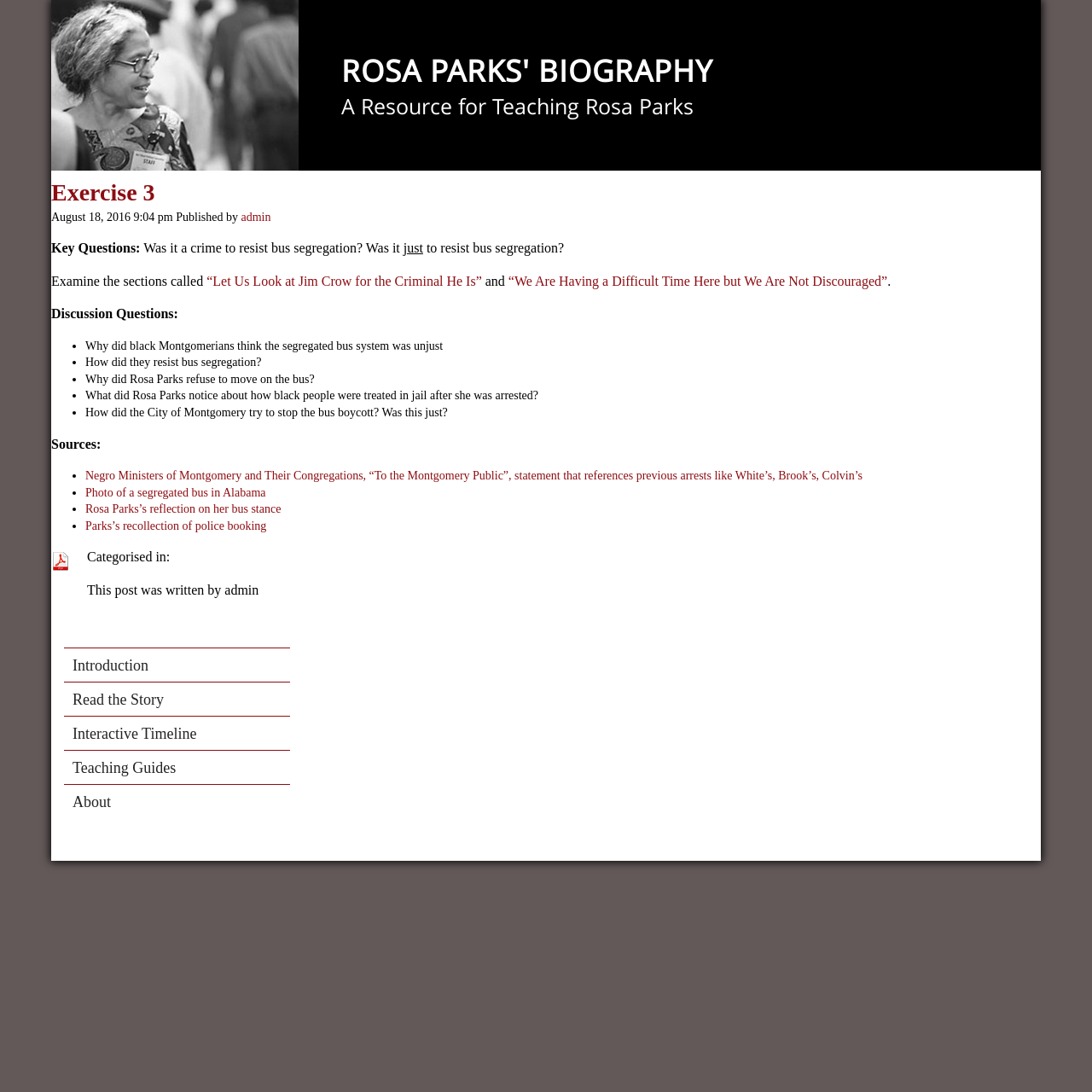Can you specify the bounding box coordinates for the region that should be clicked to fulfill this instruction: "Contact Cyan IT via email".

None